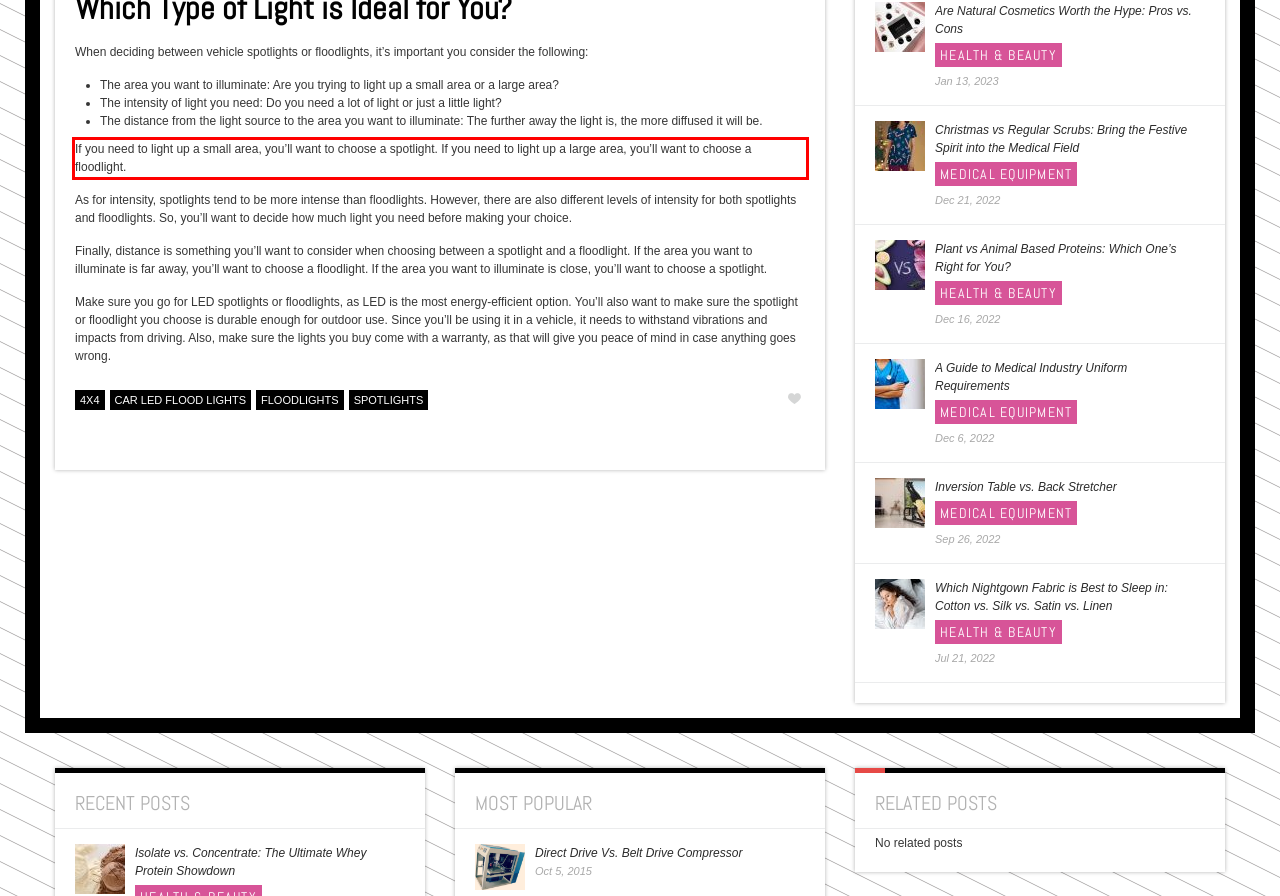Analyze the red bounding box in the provided webpage screenshot and generate the text content contained within.

If you need to light up a small area, you’ll want to choose a spotlight. If you need to light up a large area, you’ll want to choose a floodlight.